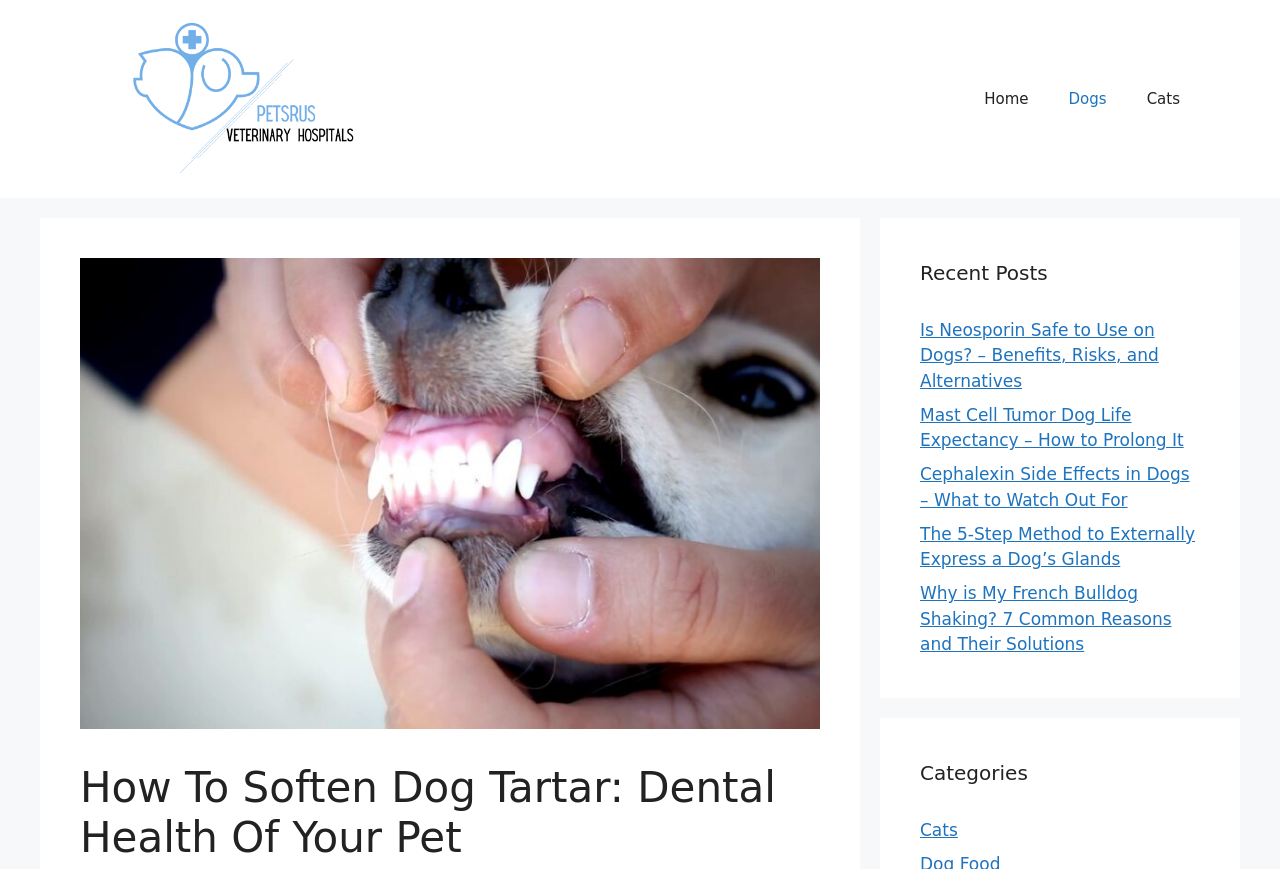Please determine the bounding box coordinates of the element's region to click for the following instruction: "go to the Dogs page".

[0.819, 0.079, 0.88, 0.148]